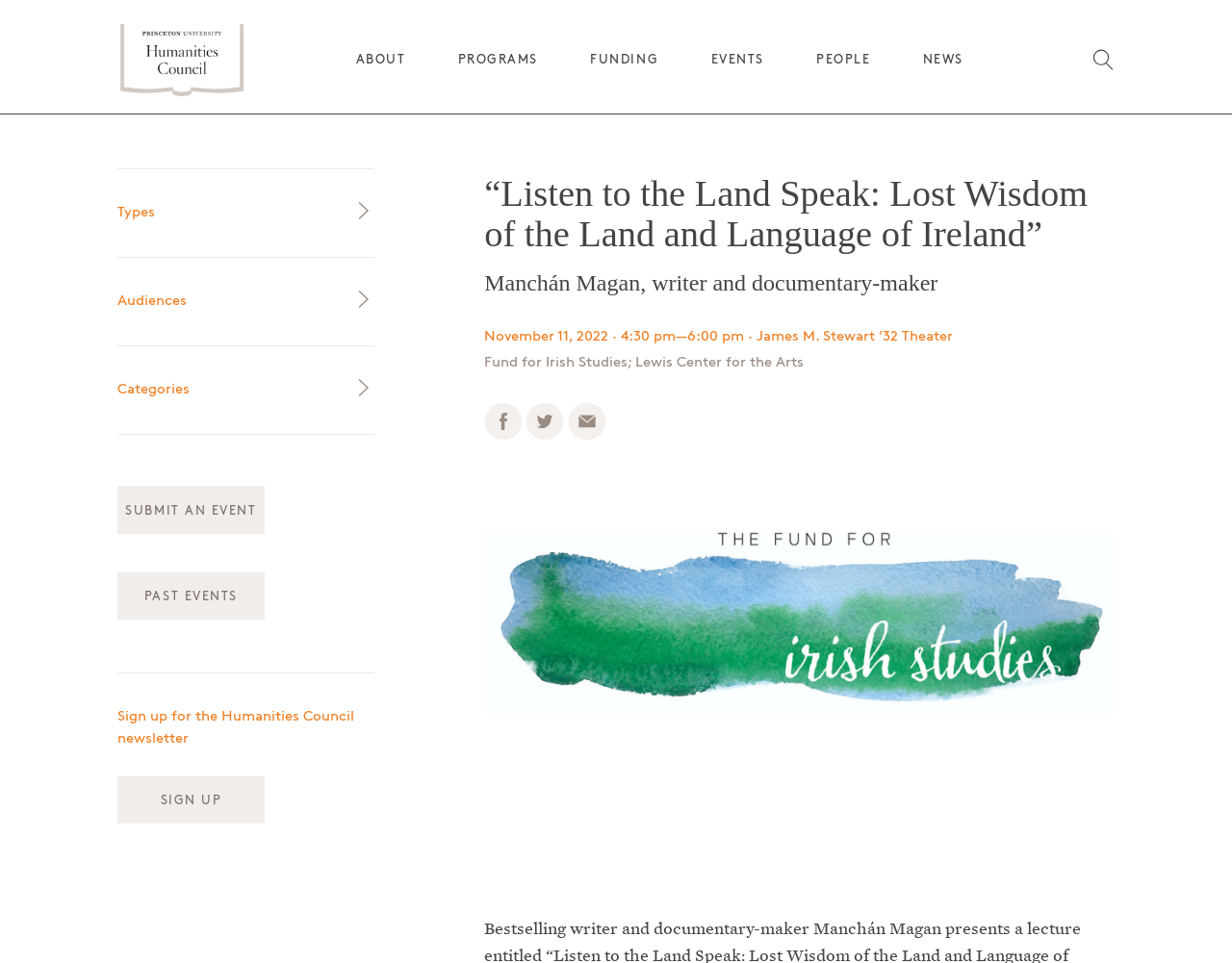Find the bounding box coordinates of the clickable area that will achieve the following instruction: "Click the Humanities Council Logo".

[0.095, 0.021, 0.2, 0.104]